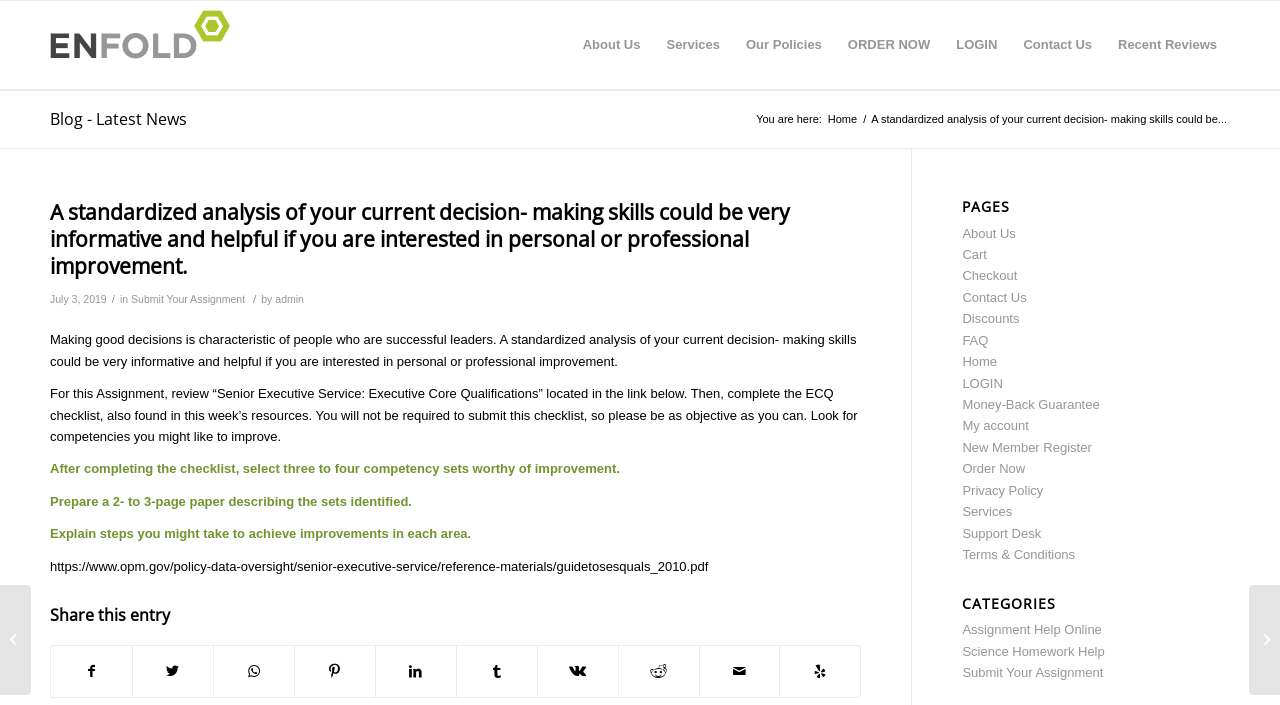Provide a short answer using a single word or phrase for the following question: 
What is the category of the link 'Assignment Help Online'?

CATEGORIES